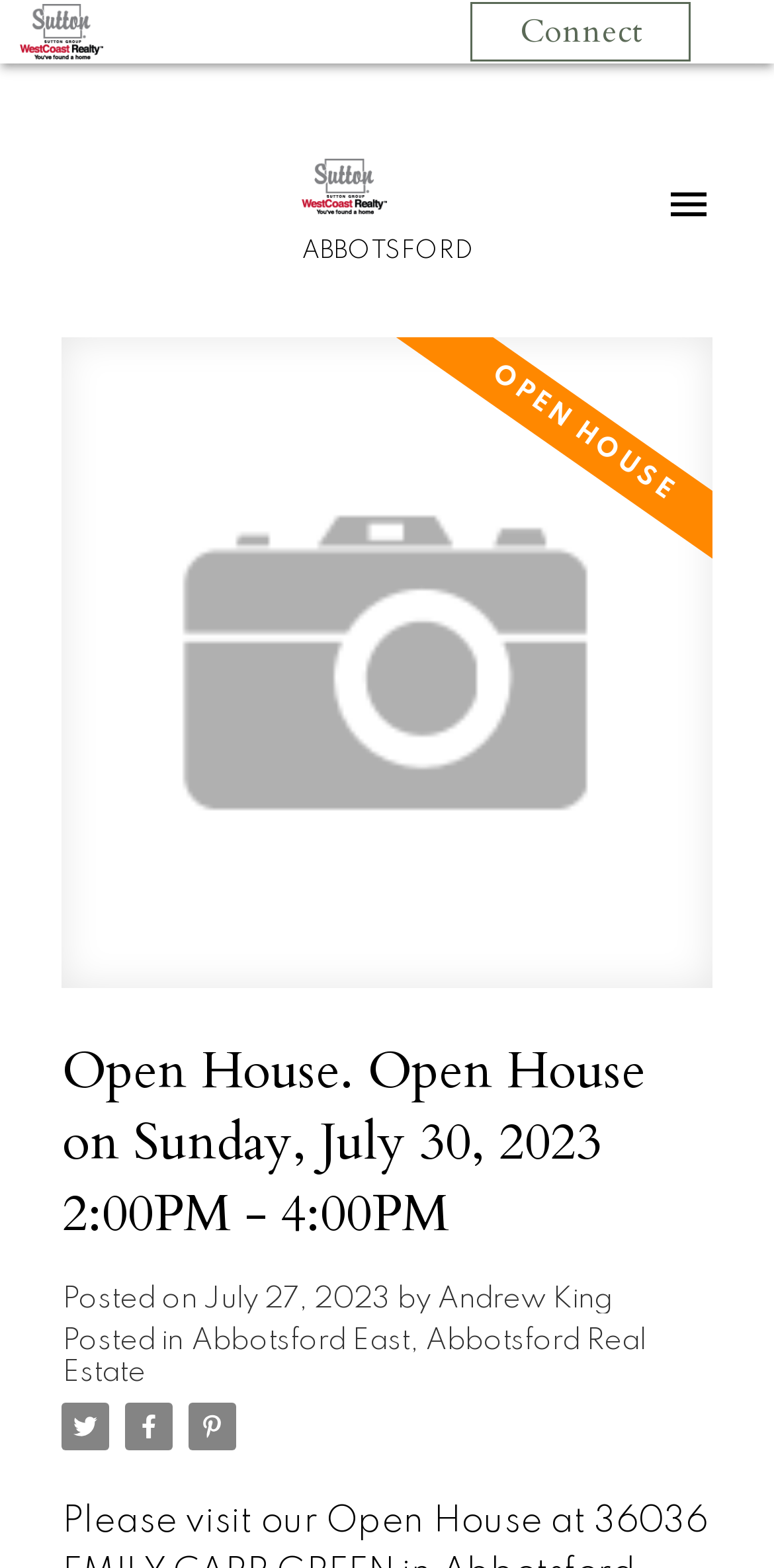What is the time of the Open House?
Use the screenshot to answer the question with a single word or phrase.

2:00PM - 4:00PM